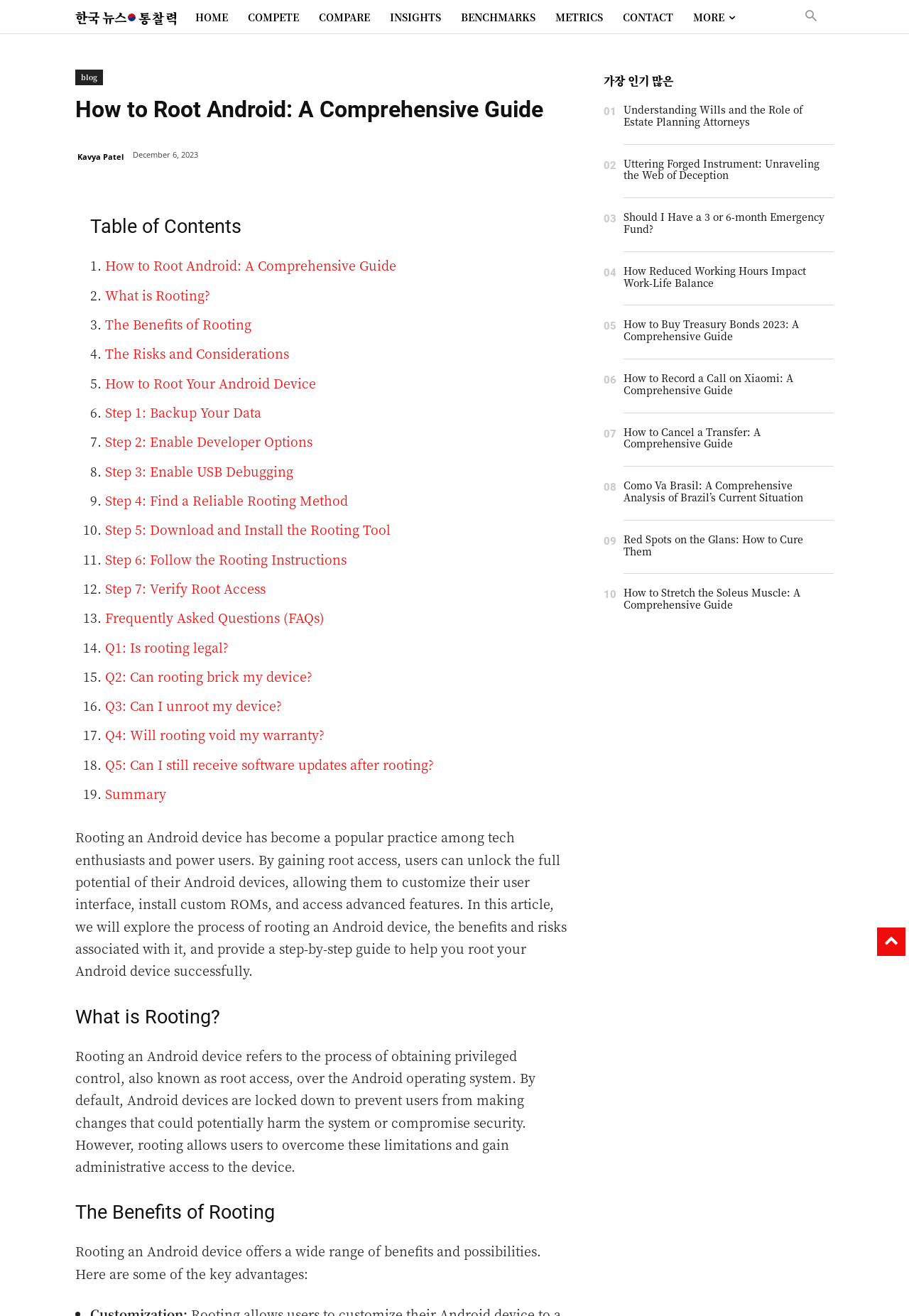Please determine the bounding box coordinates of the element to click in order to execute the following instruction: "Search for something". The coordinates should be four float numbers between 0 and 1, specified as [left, top, right, bottom].

[0.876, 0.001, 0.909, 0.025]